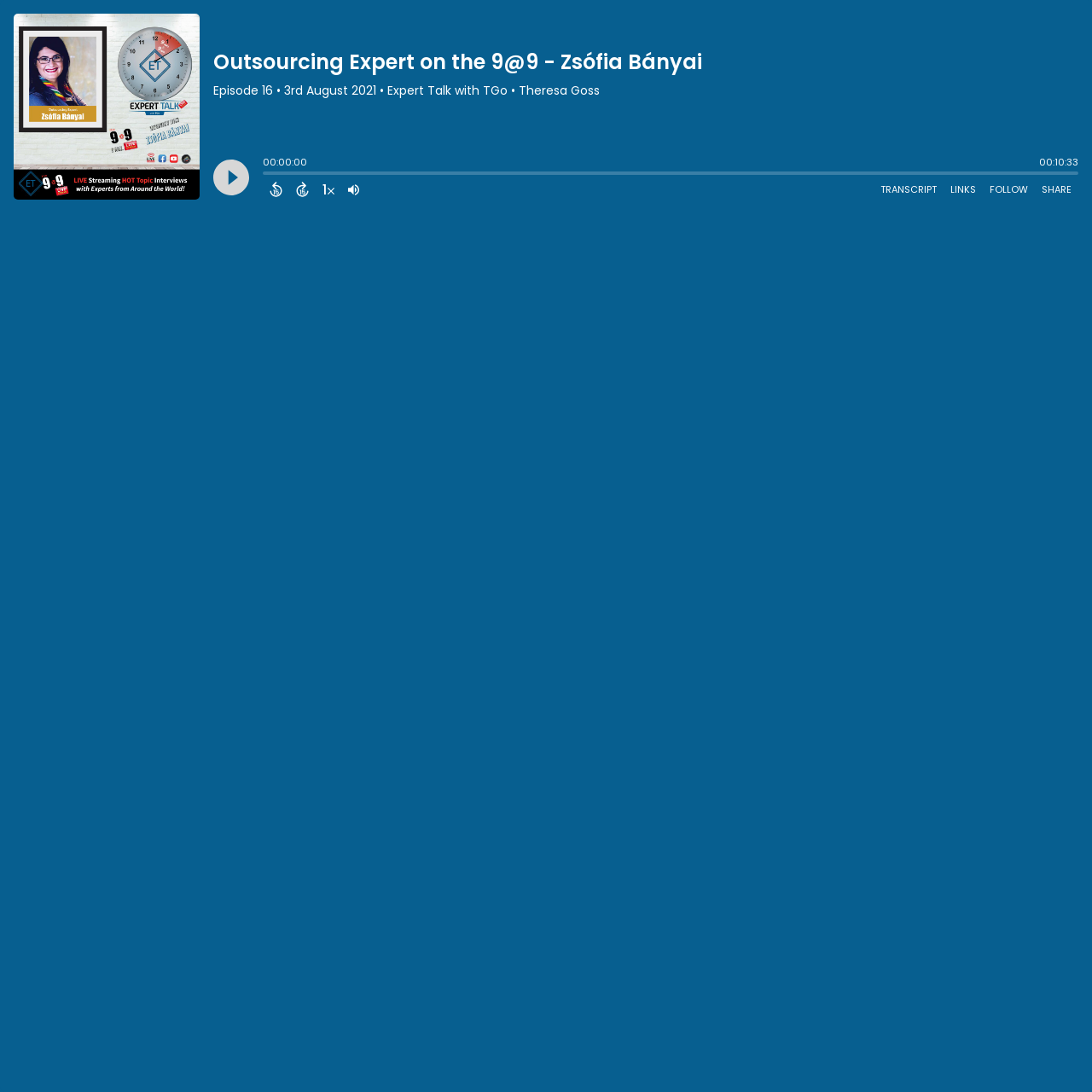Find the bounding box coordinates of the area that needs to be clicked in order to achieve the following instruction: "Play the podcast". The coordinates should be specified as four float numbers between 0 and 1, i.e., [left, top, right, bottom].

[0.195, 0.146, 0.228, 0.179]